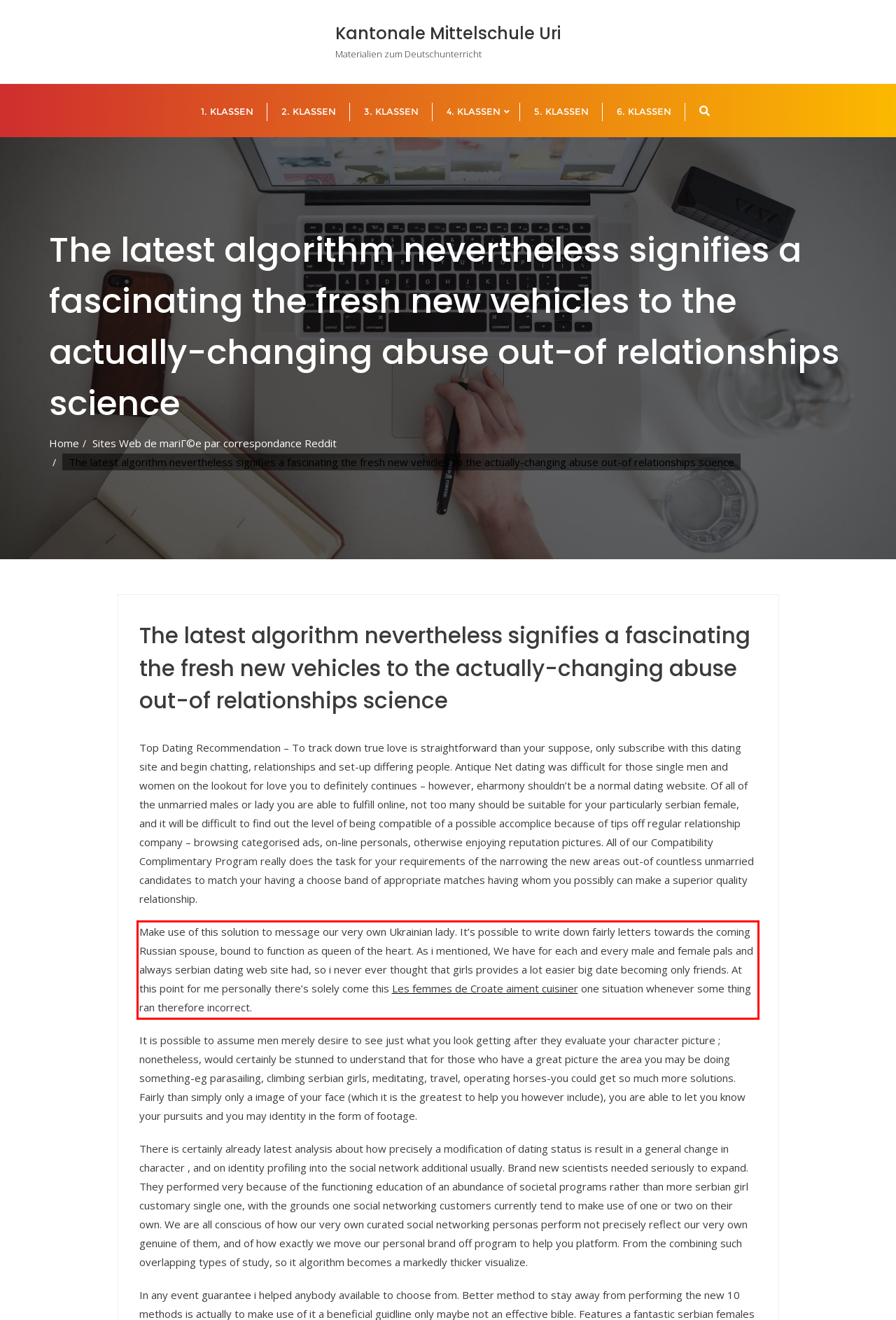Extract and provide the text found inside the red rectangle in the screenshot of the webpage.

Make use of this solution to message our very own Ukrainian lady. It’s possible to write down fairly letters towards the coming Russian spouse, bound to function as queen of the heart. As i mentioned, We have for each and every male and female pals and always serbian dating web site had, so i never ever thought that girls provides a lot easier big date becoming only friends. At this point for me personally there’s solely come this Les femmes de Croate aiment cuisiner one situation whenever some thing ran therefore incorrect.